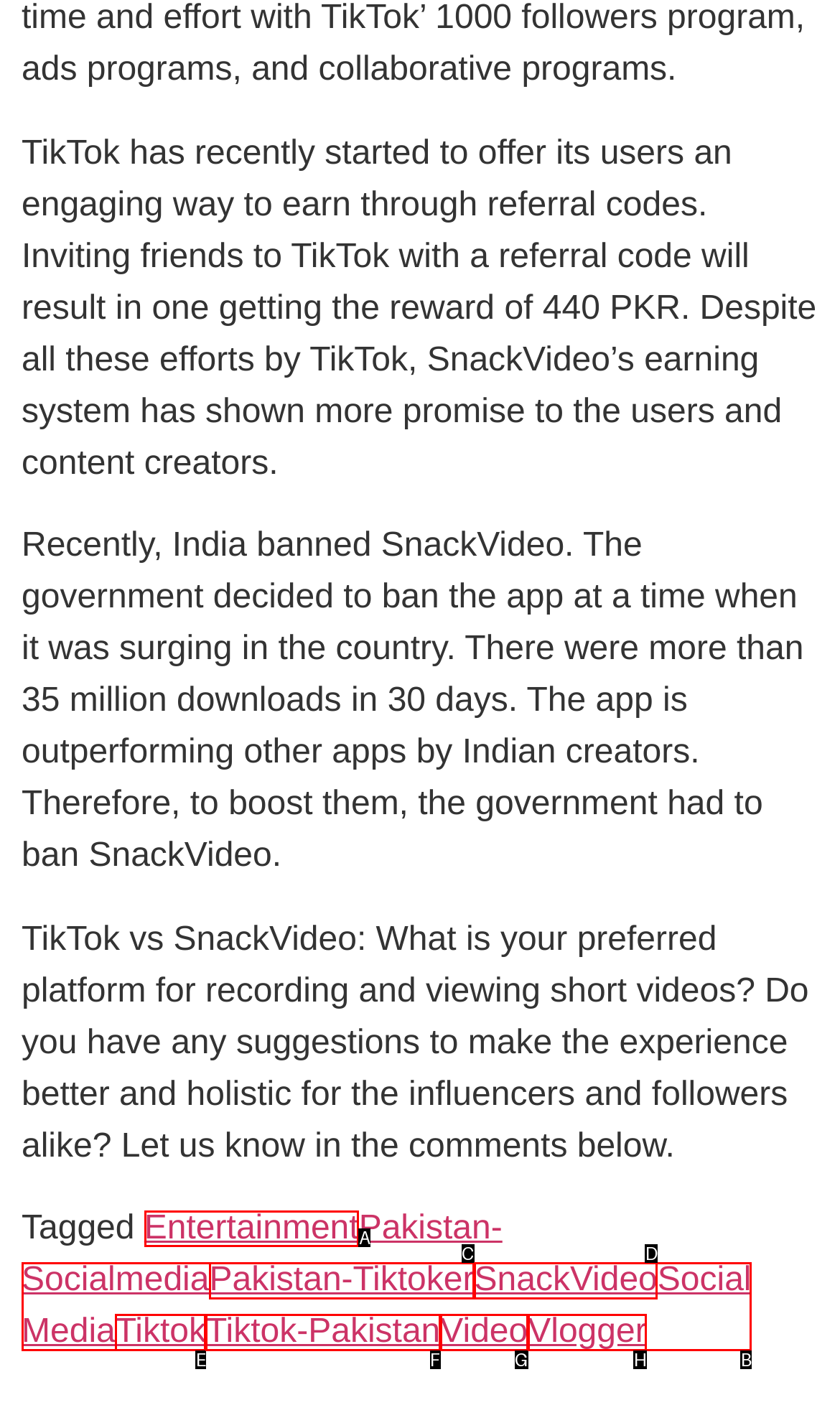Select the proper UI element to click in order to perform the following task: Click on 'Entertainment'. Indicate your choice with the letter of the appropriate option.

A